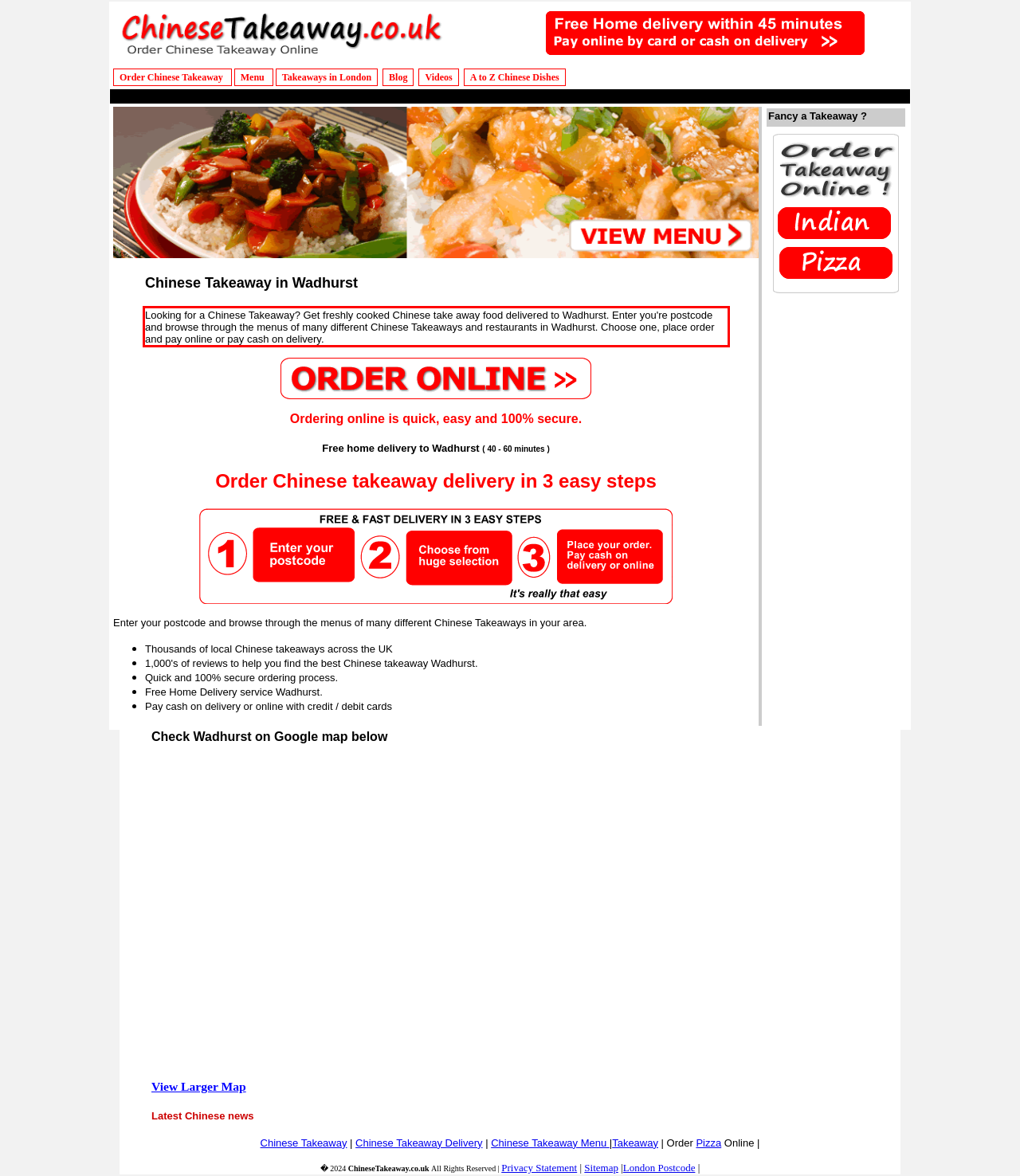Analyze the screenshot of the webpage that features a red bounding box and recognize the text content enclosed within this red bounding box.

Looking for a Chinese Takeaway? Get freshly cooked Chinese take away food delivered to Wadhurst. Enter you're postcode and browse through the menus of many different Chinese Takeaways and restaurants in Wadhurst. Choose one, place order and pay online or pay cash on delivery.